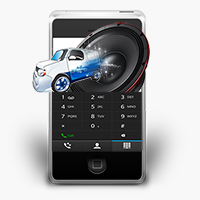Describe every significant element in the image thoroughly.

The image features a stylized smartphone with a unique design, prominently displaying a car and a large speaker that appears to emanate sound waves. The phone's keypad is visible on the screen, suggesting functionality for making calls. This visual encapsulates the services offered by Drops Mobile Electronics, hinting at installations related to automotive audio and electronics. The dynamic elements, including the truck and speaker, convey a sense of innovation and excitement, aligning with the company's focus on providing high-quality electronic installations for vehicles.